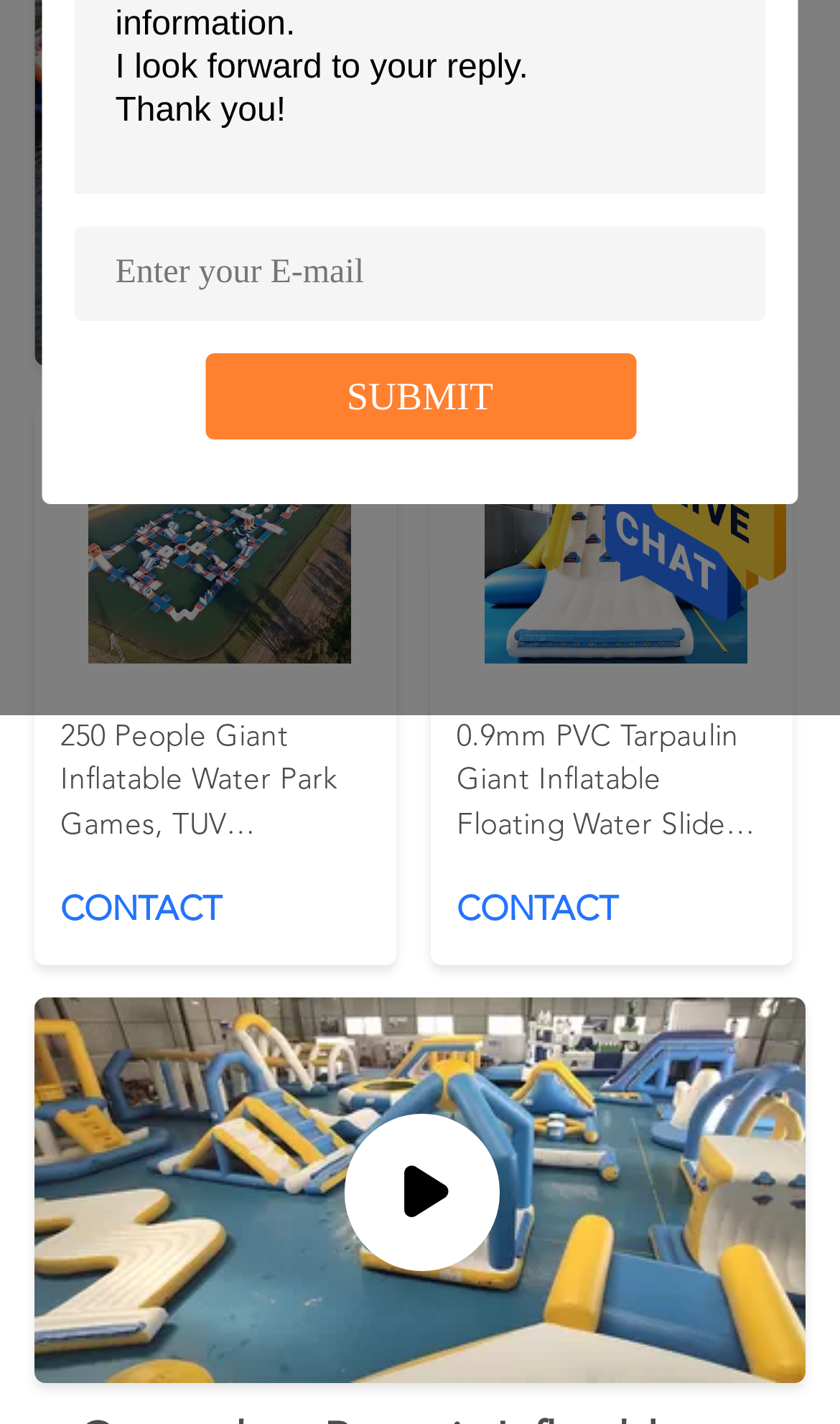Determine the bounding box coordinates of the UI element described by: "Contact Us".

[0.0, 0.263, 0.305, 0.346]